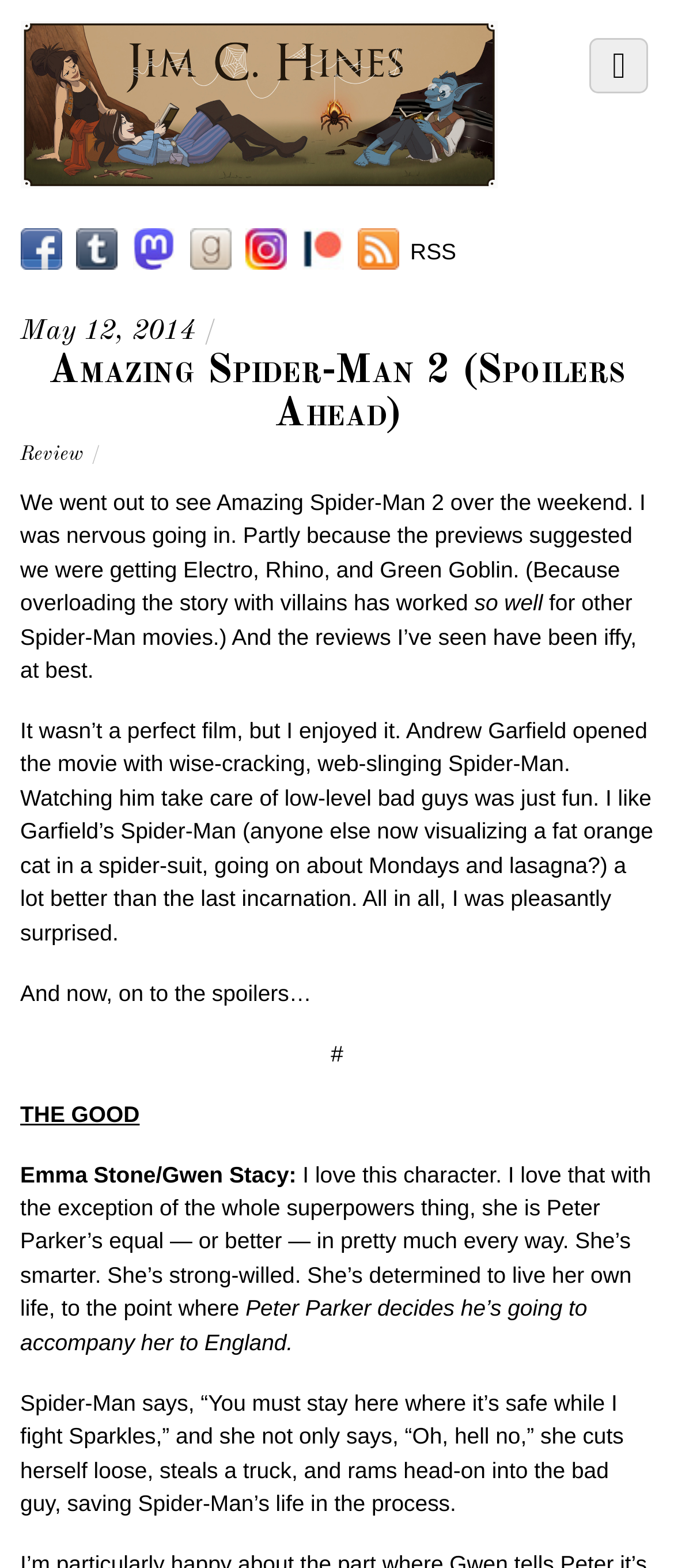Locate the bounding box coordinates of the area to click to fulfill this instruction: "Visit Jim C. Hines' homepage". The bounding box should be presented as four float numbers between 0 and 1, in the order [left, top, right, bottom].

[0.03, 0.095, 0.739, 0.128]